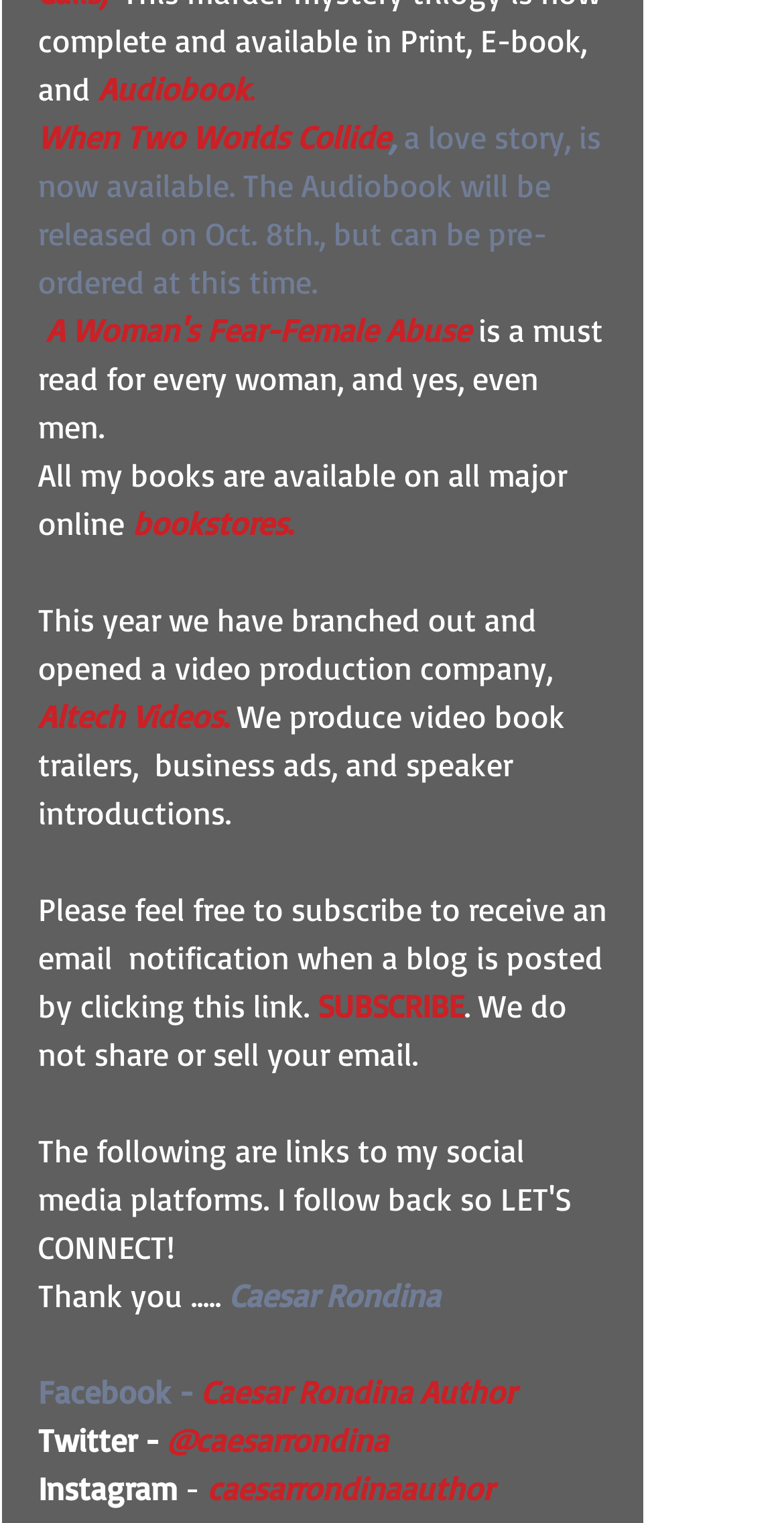Using the information in the image, could you please answer the following question in detail:
What is the name of the author's Facebook page?

I found the author's Facebook page name by looking at the links at the bottom of the page, where it says 'Facebook -' followed by a link to 'Caesar Rondina Author'.